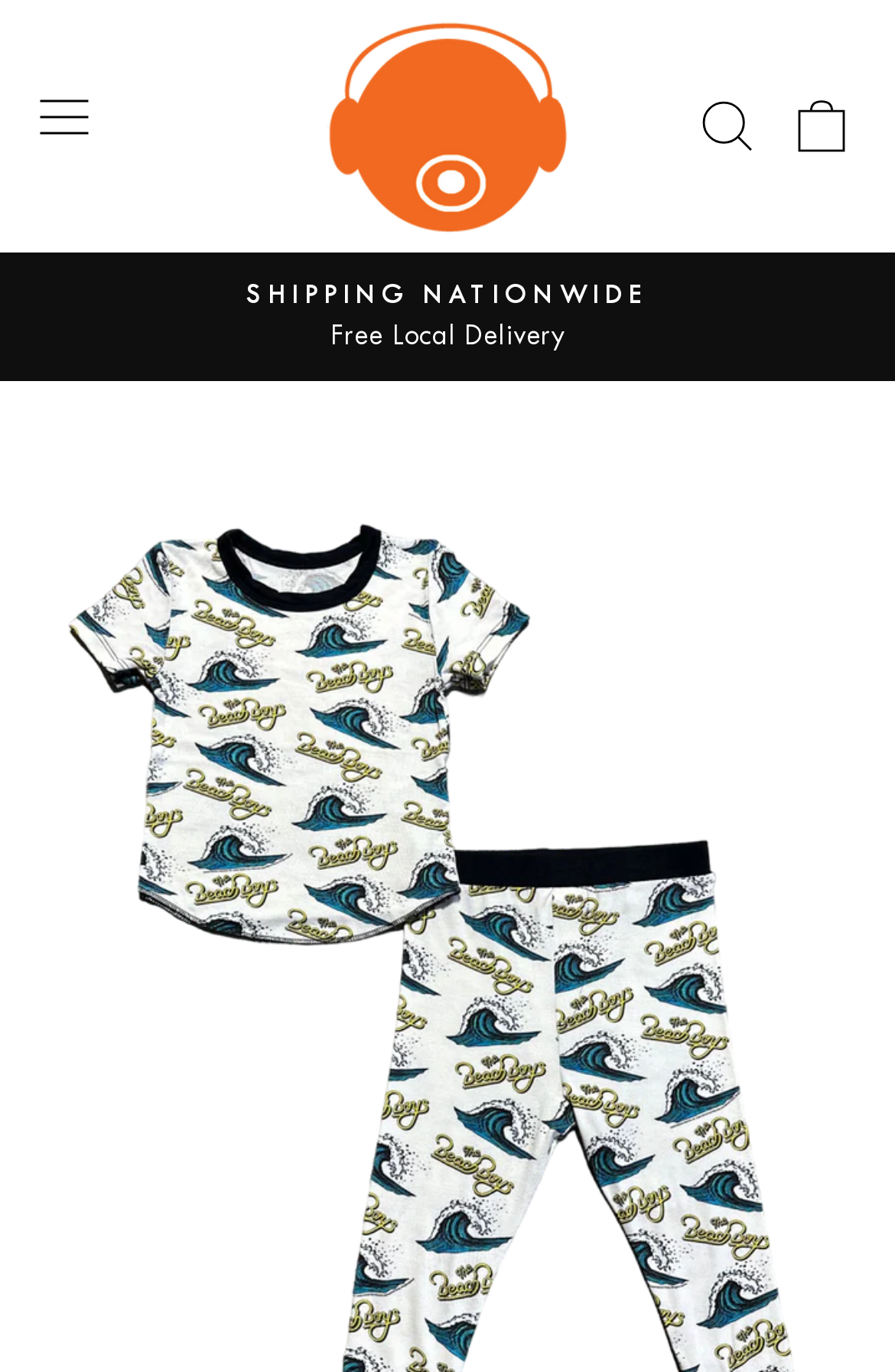Please find and generate the text of the main header of the webpage.

BEACH BOYS SS LOUGEWEAR SET